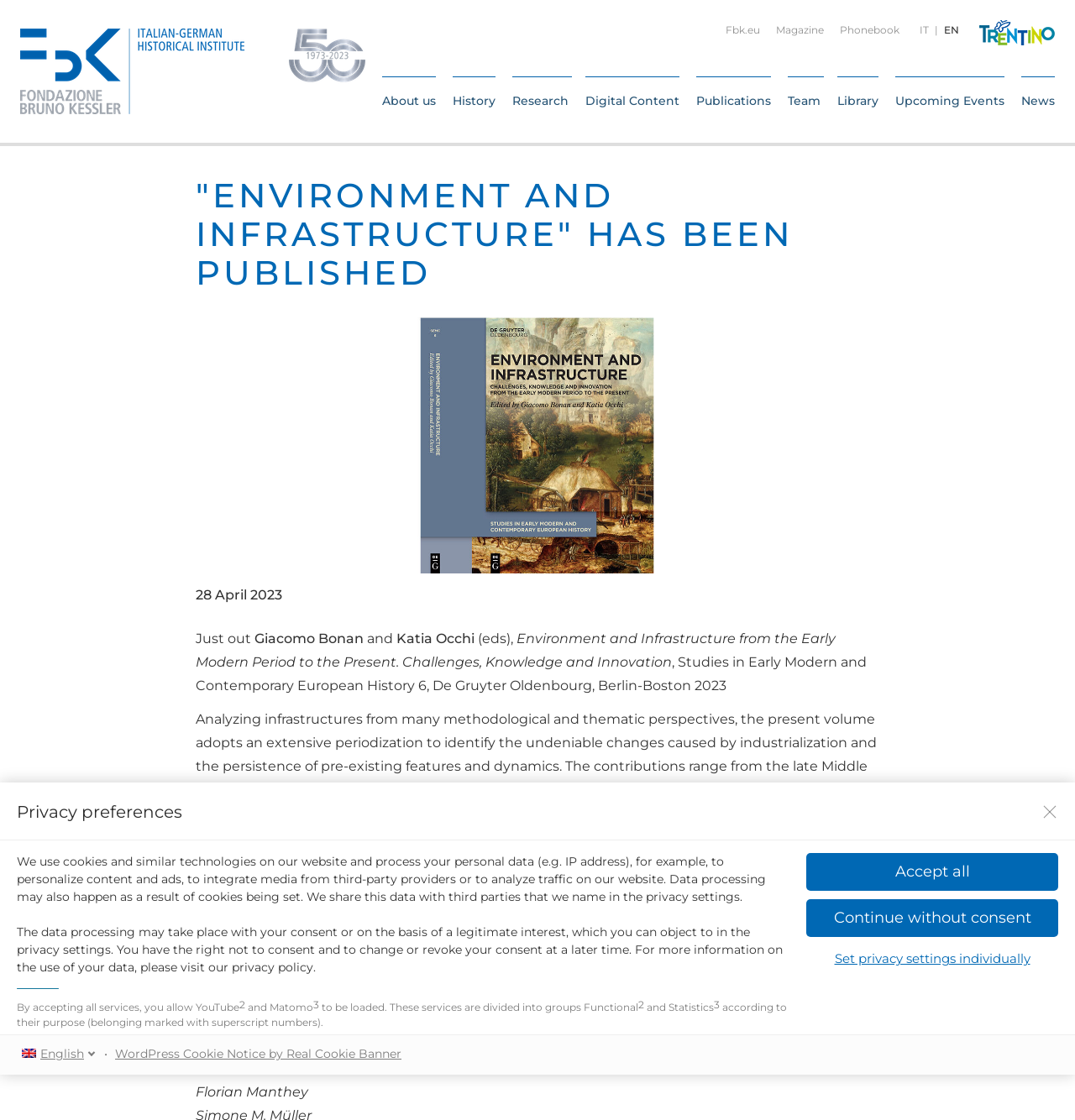Find and specify the bounding box coordinates that correspond to the clickable region for the instruction: "Click the 'Share the link to this page' button".

[0.922, 0.885, 0.972, 0.933]